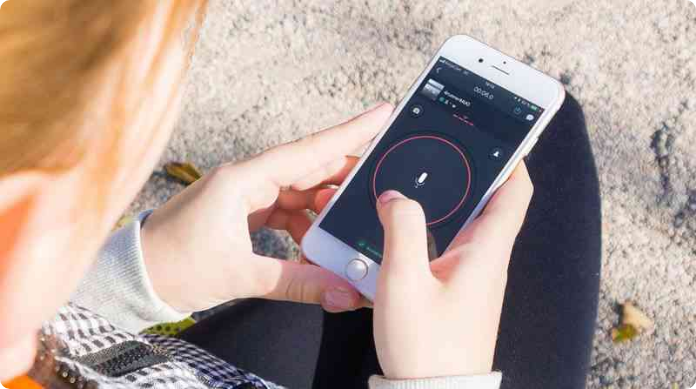Provide an extensive narrative of what is shown in the image.

The image showcases a person interacting with a smartphone, which displays a user interface designed for walkie-talkie communications. The individual, seated on a textured surface, appears to be pressing a microphone icon highlighted by a red circular border. This interface is likely part of a third-party app that utilizes the recently introduced API for iOS 16, enabling seamless walkie-talkie functionalities among users. The background suggests an outdoor setting, complemented by the person's casual attire, including a patterned jacket and sweater. This visual emphasizes the ease of use and innovative communication features now accessible through modern smartphones.